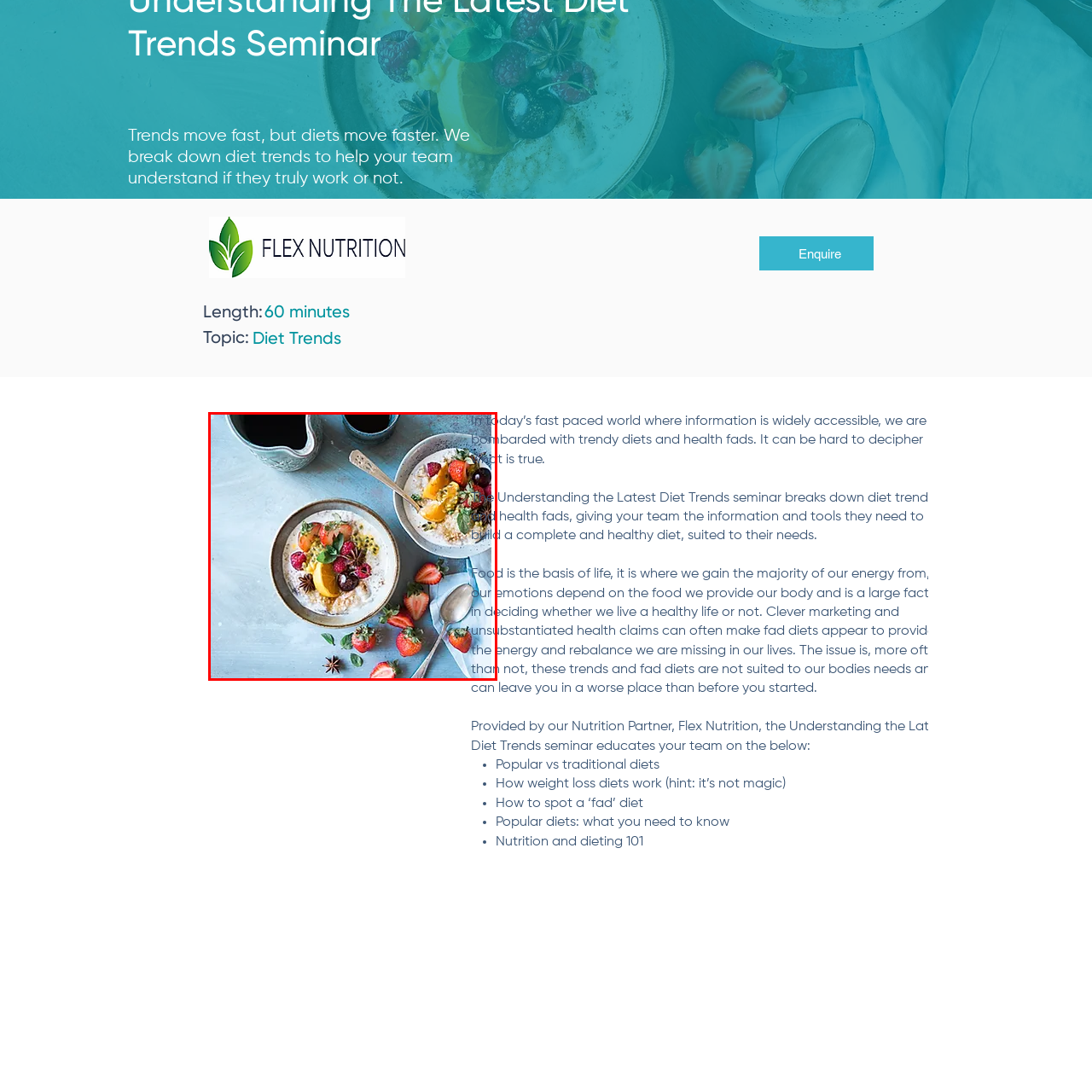Provide an in-depth description of the scene highlighted by the red boundary in the image.

This image showcases a delightful and nutritious breakfast spread featuring two bowls of creamy yogurt topped with an assortment of fresh fruits, including sliced peaches, strawberries, and raspberries, along with a sprinkle of mint leaves for garnish. A decorative star anise is also placed alongside, adding a touch of elegance to the presentation. The backdrop is a light blue surface that complements the vibrant colors of the fruit. Accompanying the bowls is a spoon, emphasizing the inviting nature of the meal, and a dark beverage in a ceramic cup can be seen, suggesting a cozy breakfast atmosphere. This visual aligns well with the theme of understanding the latest diet trends, highlighting the importance of healthy and balanced eating in the context of modern dietary discussions.